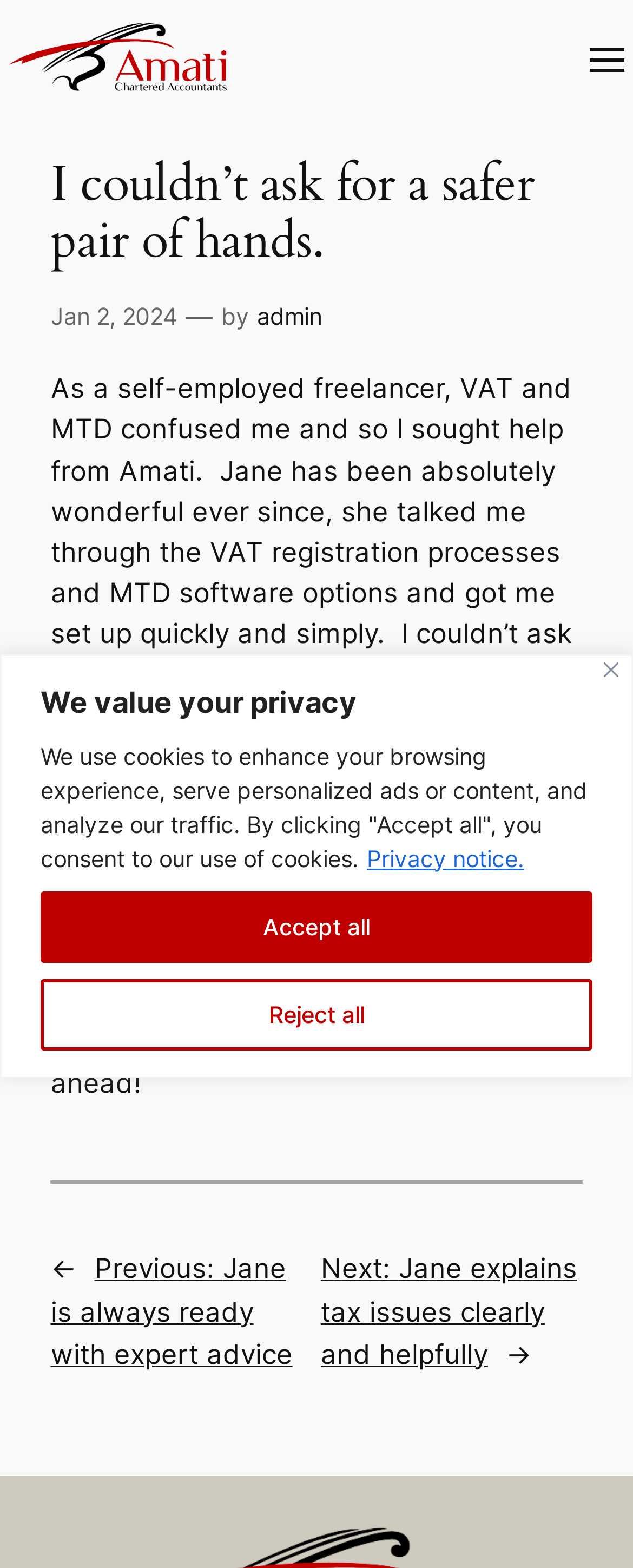Construct a thorough caption encompassing all aspects of the webpage.

The webpage is about Amati Chartered Accountants, with a prominent testimonial from a satisfied client. At the top, there is a cookie consent banner with a "Close" button, a heading "We value your privacy", and a brief description of the cookies used on the website. Below the banner, there is a link to the Amati Chartered Accountants' website, accompanied by their logo.

The main content area has a heading "I couldn’t ask for a safer pair of hands." followed by a timestamp "Jan 2, 2024" and the author's name "admin". The main text is a testimonial from a self-employed freelancer who praises Amati's services, particularly Jane's expertise and proactive communication.

Below the testimonial, there is a horizontal separator, and then a navigation section with links to previous and next posts, titled "Previous: Jane is always ready with expert advice" and "Next: Jane explains tax issues clearly and helpfully", respectively.

On the top-right corner, there is a navigation menu button with an image, which opens a dialog when clicked.